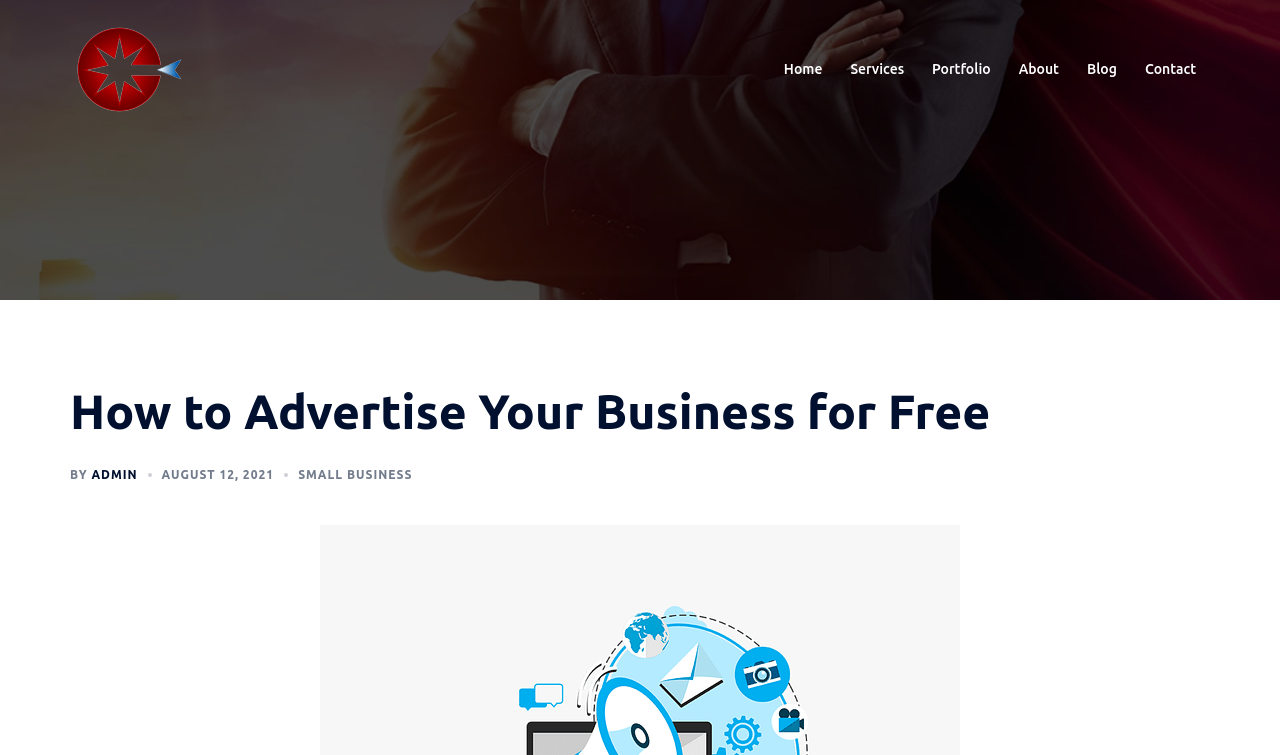Pinpoint the bounding box coordinates of the element to be clicked to execute the instruction: "go to home page".

[0.612, 0.077, 0.642, 0.108]